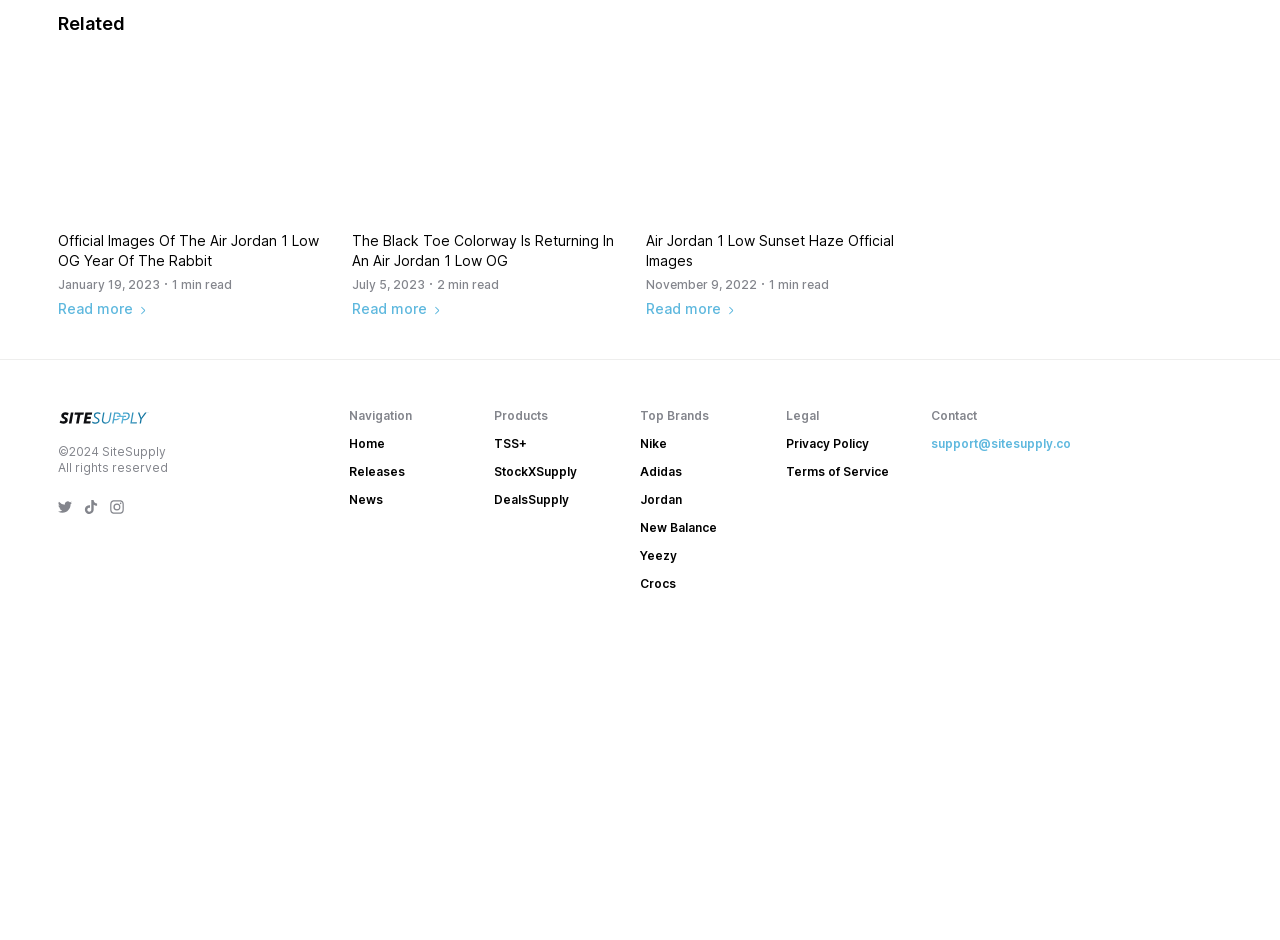Please locate the bounding box coordinates for the element that should be clicked to achieve the following instruction: "Navigate to Home". Ensure the coordinates are given as four float numbers between 0 and 1, i.e., [left, top, right, bottom].

[0.272, 0.464, 0.301, 0.48]